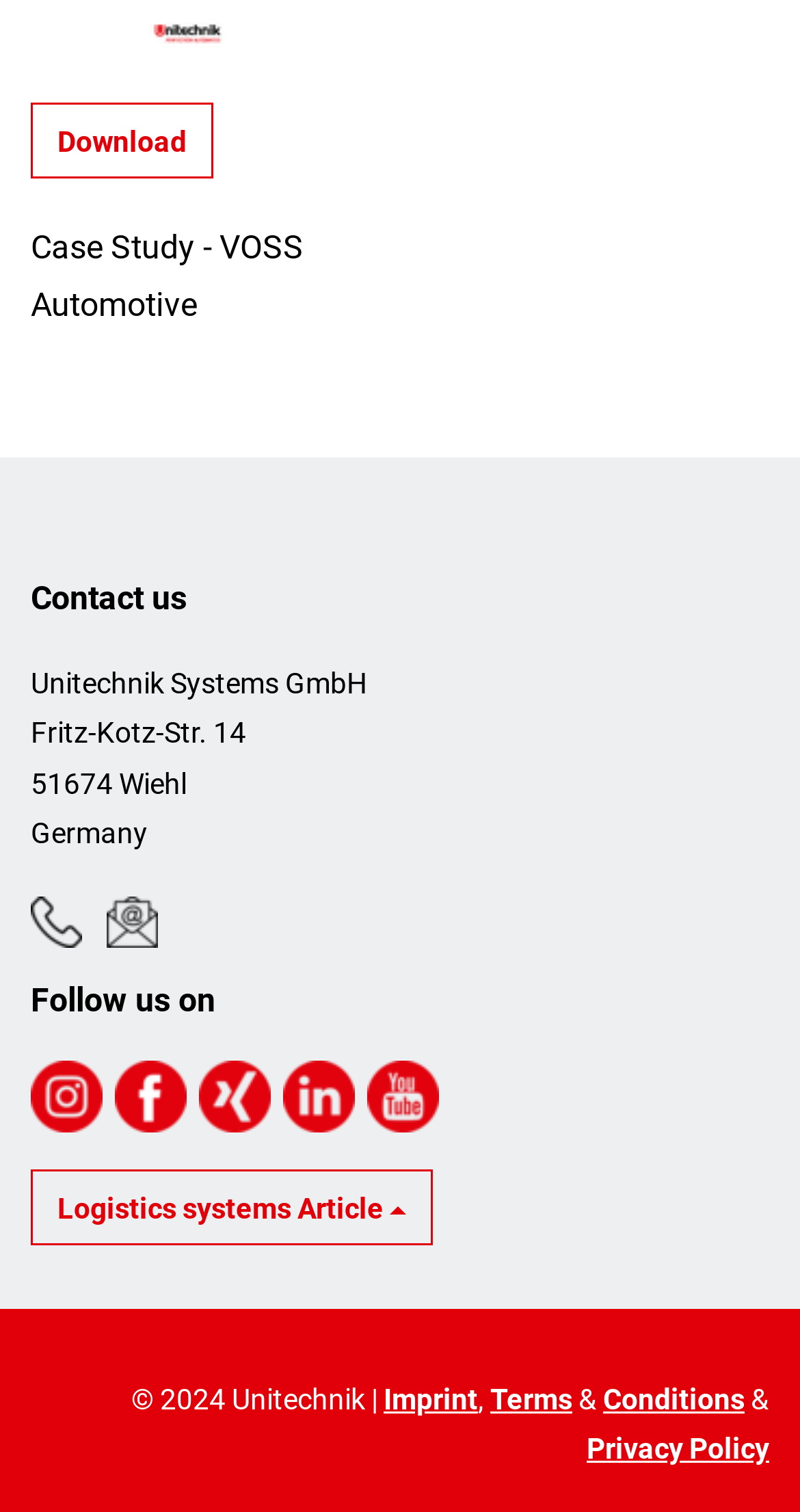Please specify the bounding box coordinates of the clickable region necessary for completing the following instruction: "View Privacy Policy". The coordinates must consist of four float numbers between 0 and 1, i.e., [left, top, right, bottom].

[0.733, 0.947, 0.962, 0.969]